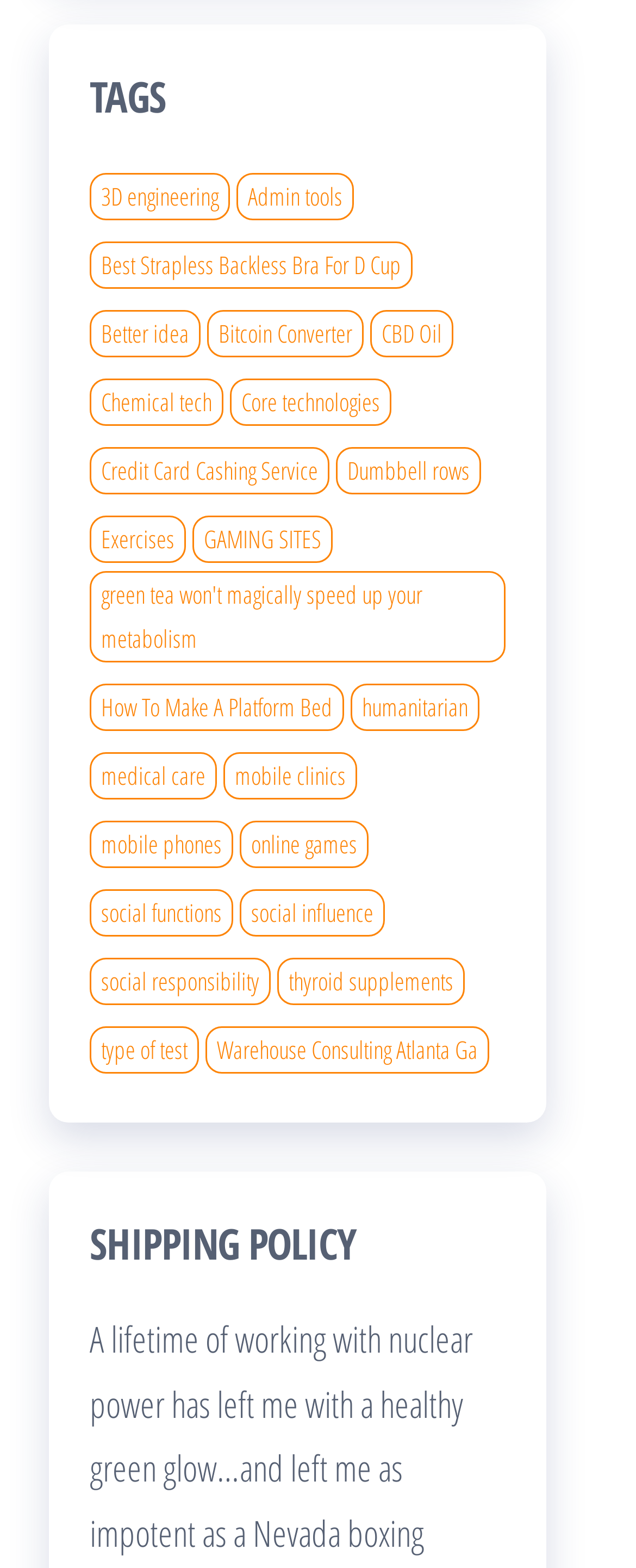Please specify the bounding box coordinates for the clickable region that will help you carry out the instruction: "View Best Strapless Backless Bra For D Cup".

[0.141, 0.154, 0.649, 0.184]